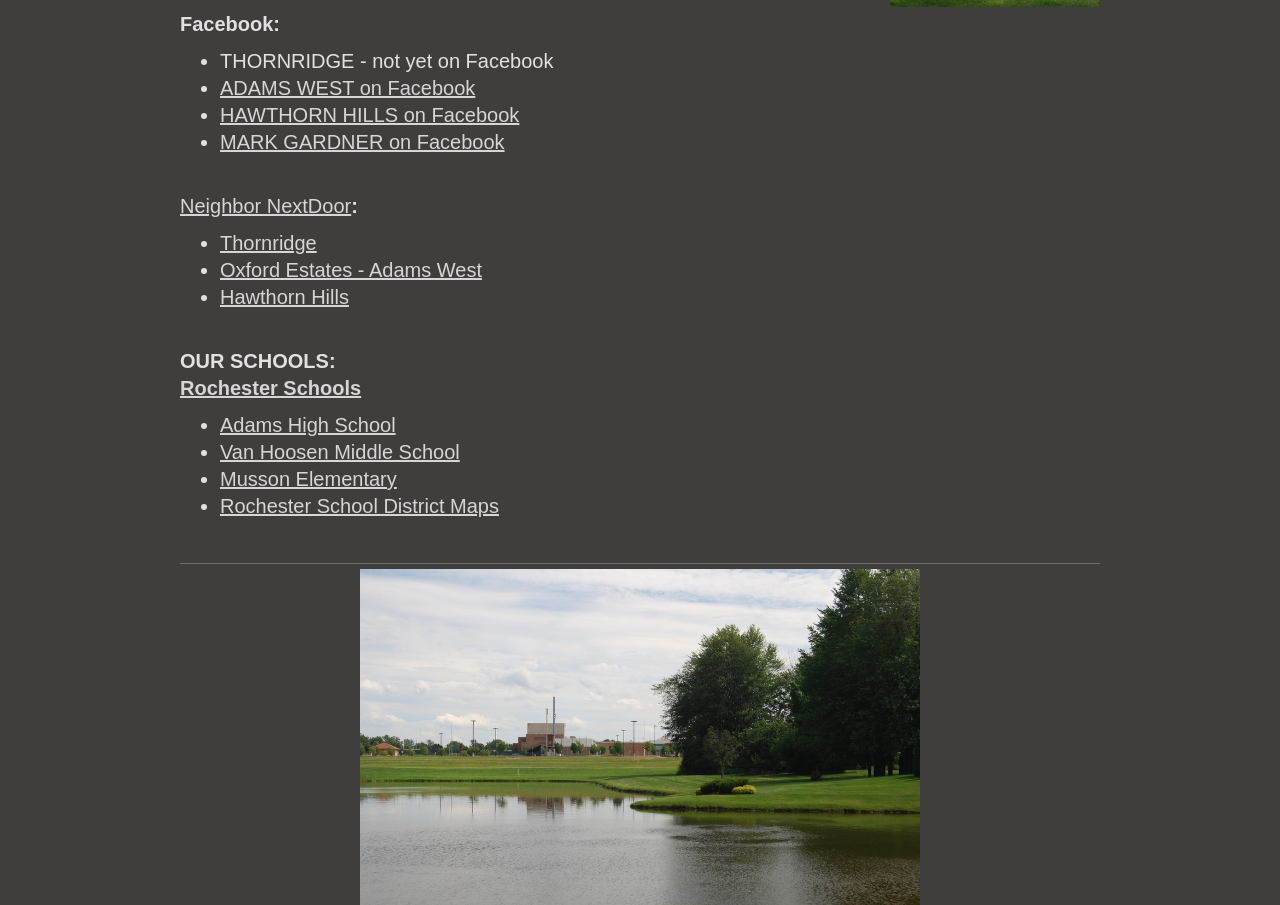Identify the bounding box coordinates of the part that should be clicked to carry out this instruction: "Visit ADAMS WEST on Facebook".

[0.172, 0.085, 0.371, 0.11]